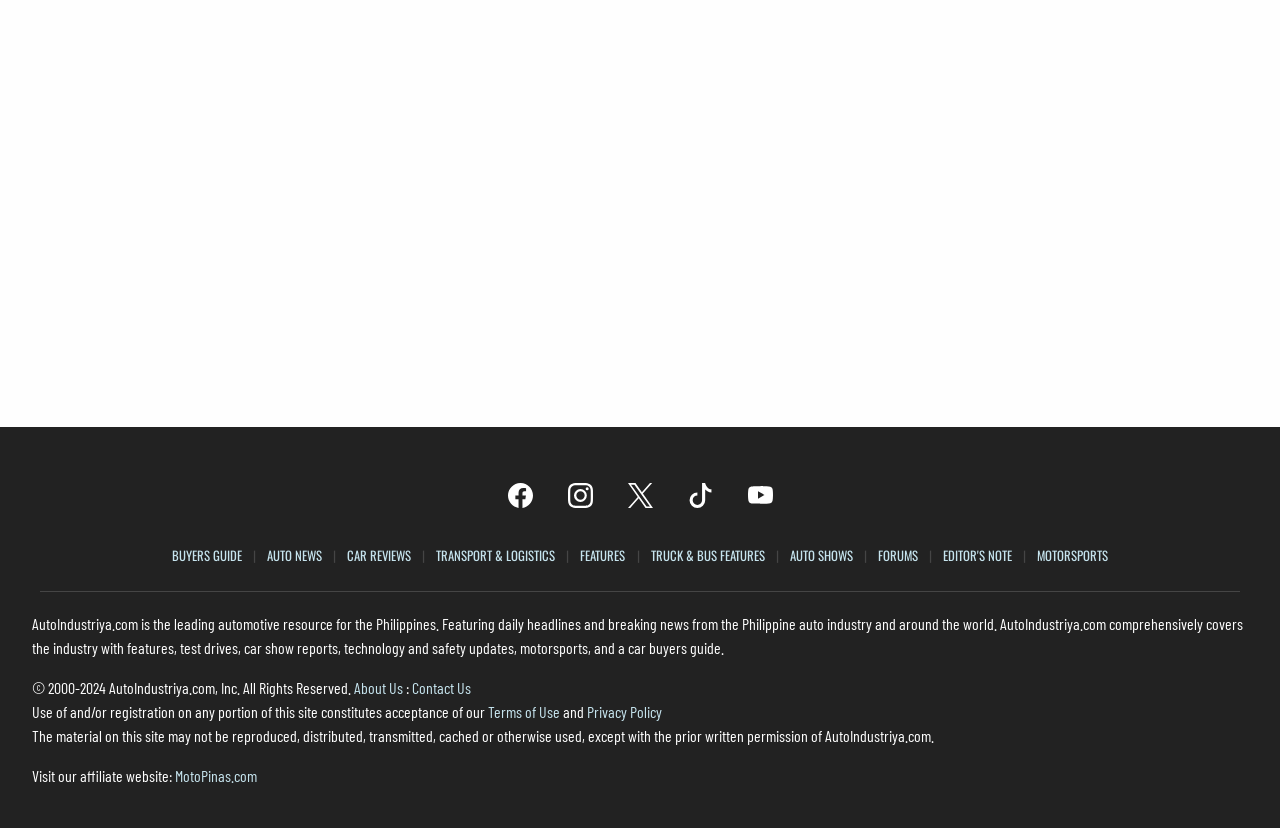Answer the question below in one word or phrase:
How many main sections are present on the webpage?

9